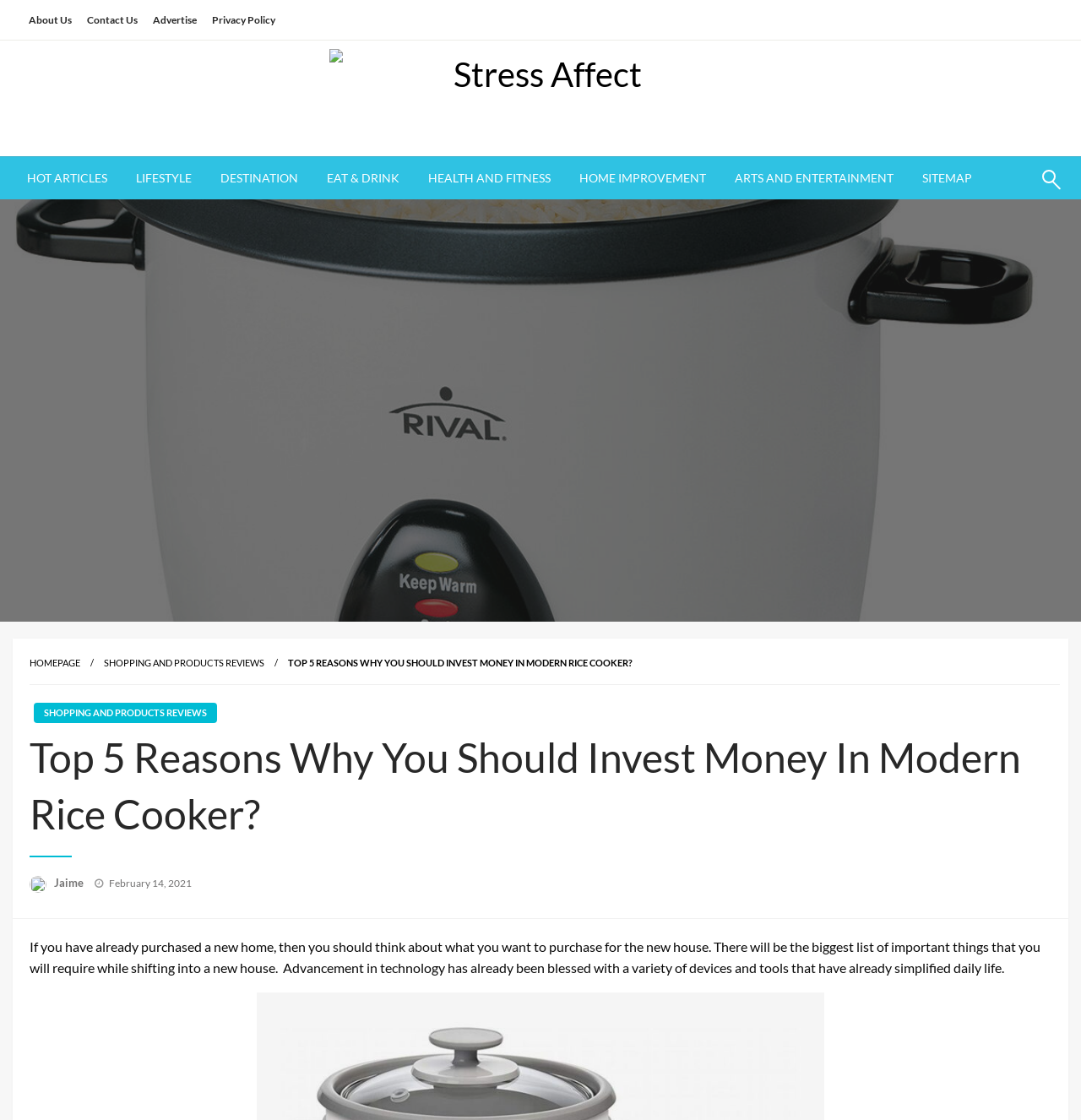What is the category of the article?
Kindly offer a detailed explanation using the data available in the image.

I determined the category of the article by looking at the menu items in the horizontal menu bar. One of the menu items is 'HOME IMPROVEMENT', and the article title 'Top 5 Reasons Why You Should Invest Money In Modern Rice Cooker?' is related to home improvement, so I concluded that the category of the article is 'HOME IMPROVEMENT'.